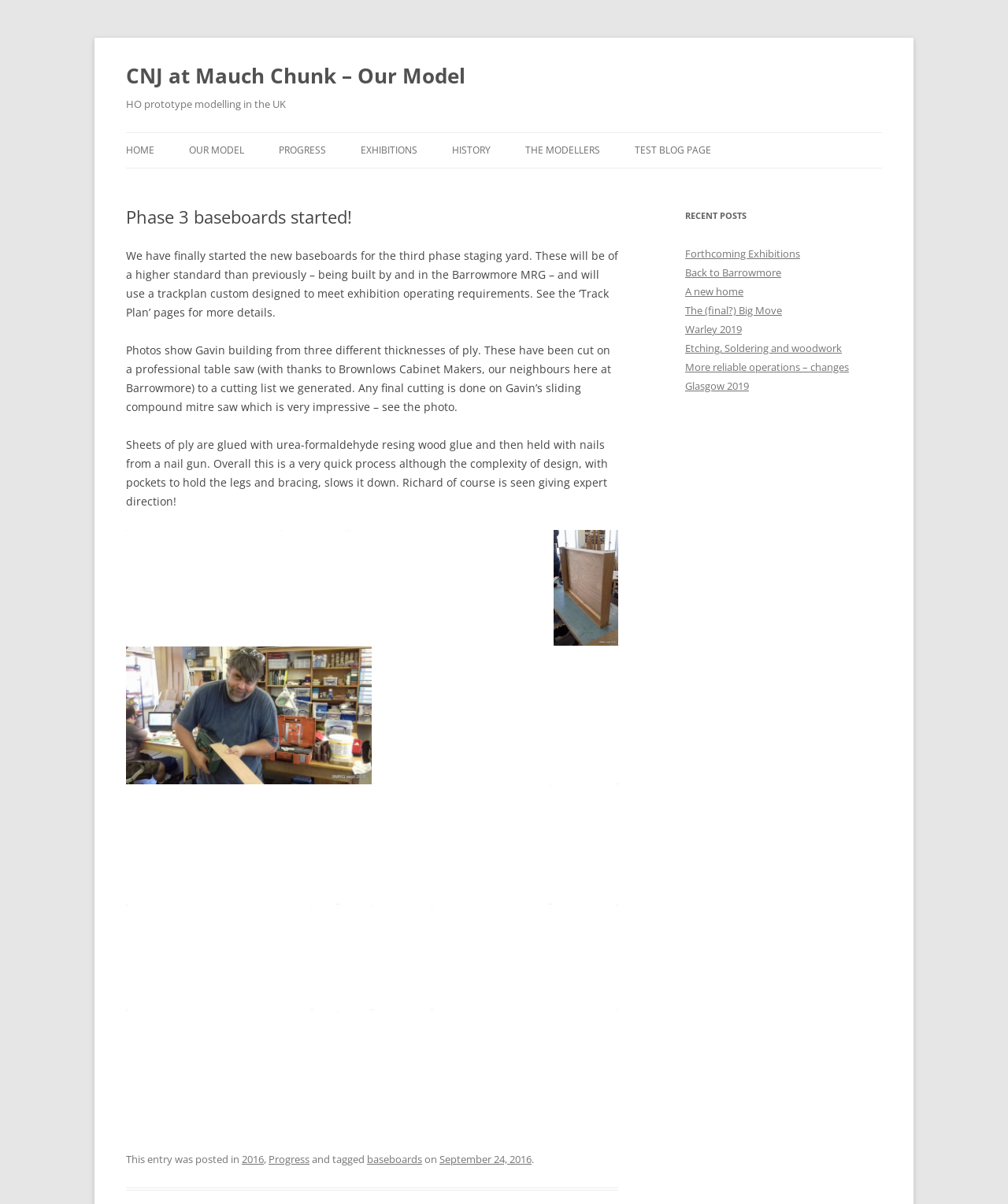Find the bounding box coordinates of the clickable element required to execute the following instruction: "Click the 'OUR MODEL' link". Provide the coordinates as four float numbers between 0 and 1, i.e., [left, top, right, bottom].

[0.188, 0.111, 0.242, 0.14]